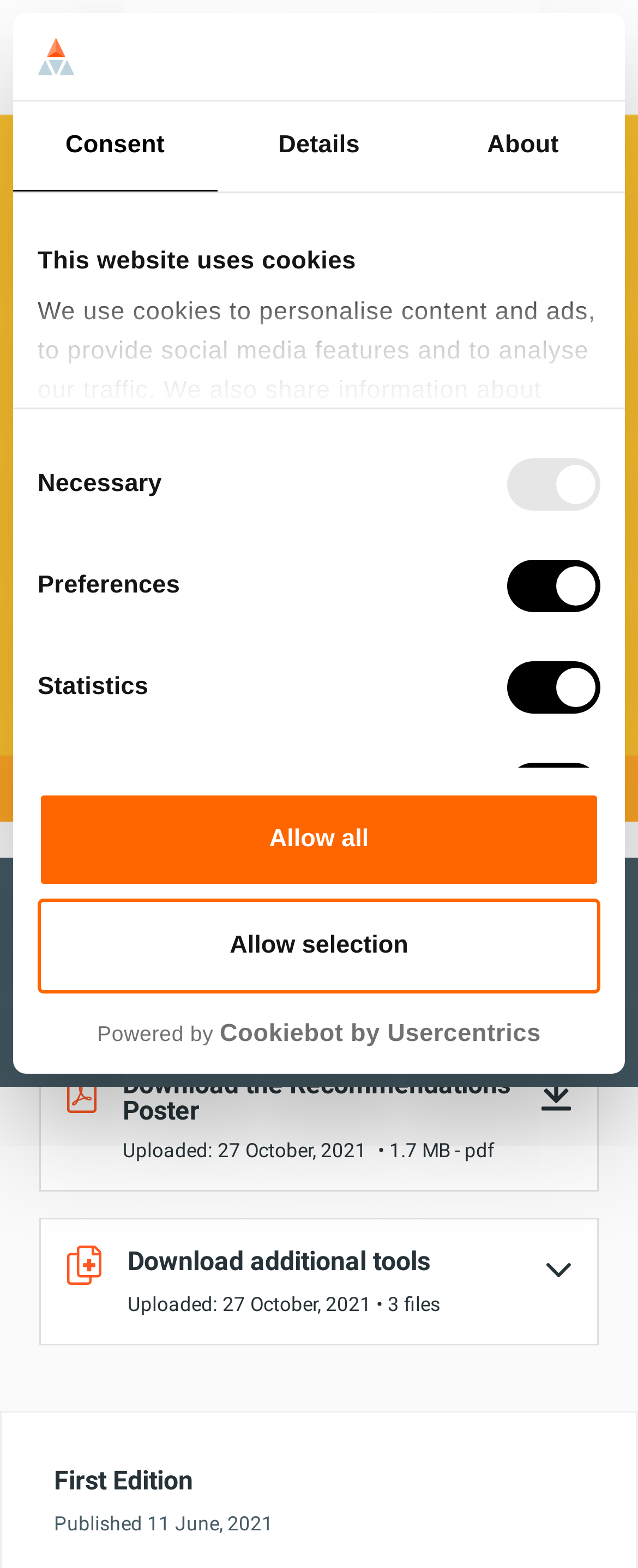Find the bounding box coordinates of the element I should click to carry out the following instruction: "Toggle navigation".

[0.862, 0.014, 0.974, 0.059]